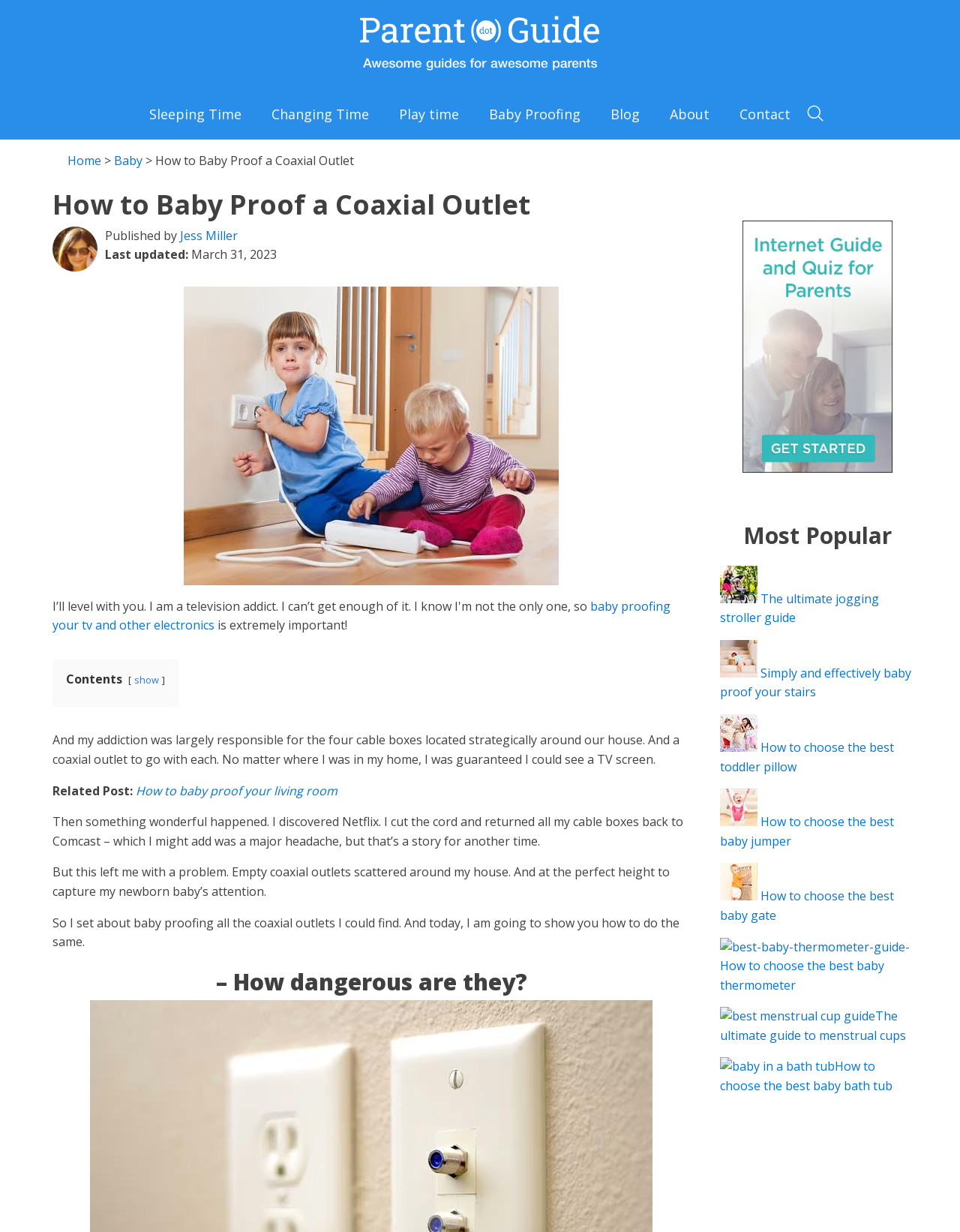Find the bounding box coordinates of the element to click in order to complete this instruction: "Click on the 'How to baby proof your living room' link". The bounding box coordinates must be four float numbers between 0 and 1, denoted as [left, top, right, bottom].

[0.141, 0.635, 0.352, 0.648]